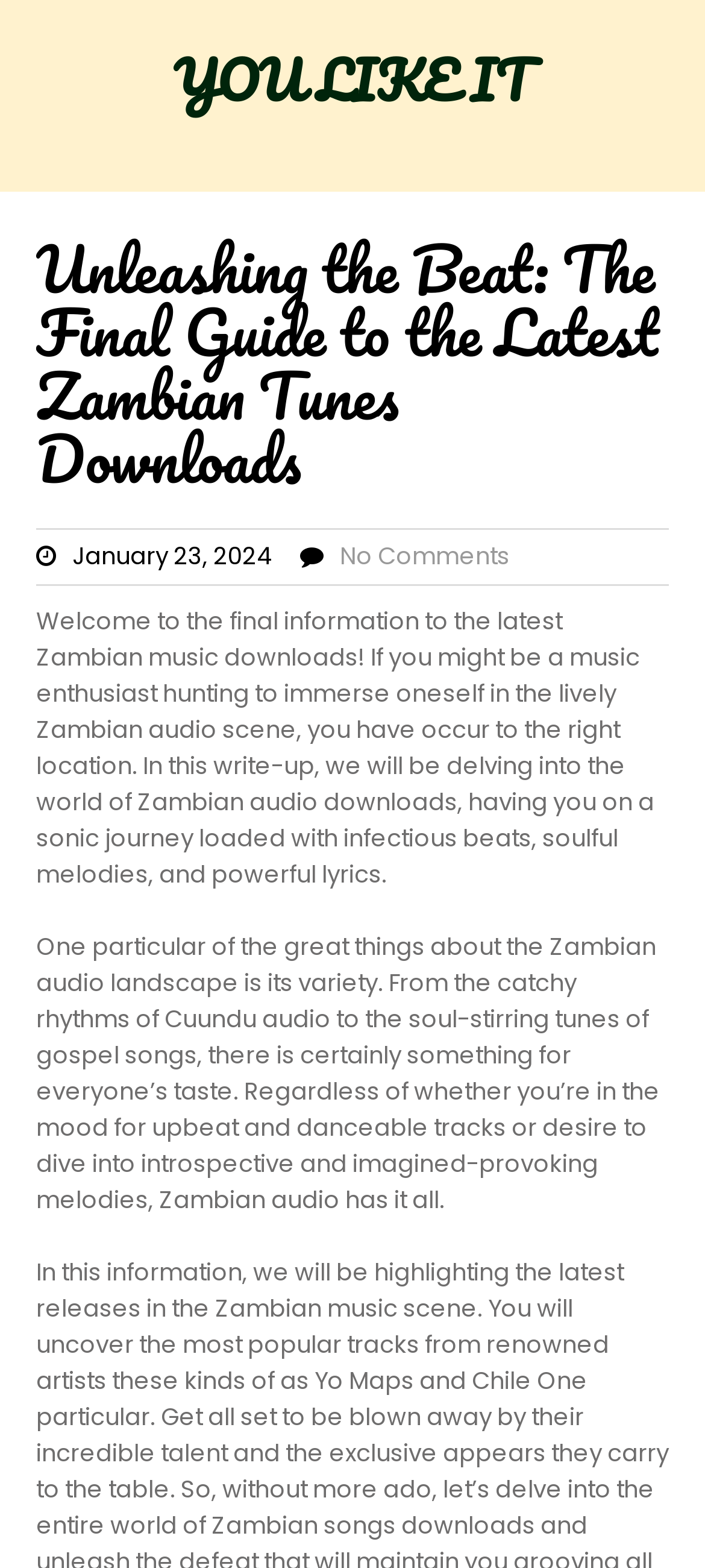Give a one-word or phrase response to the following question: What is the tone of the article?

Informative